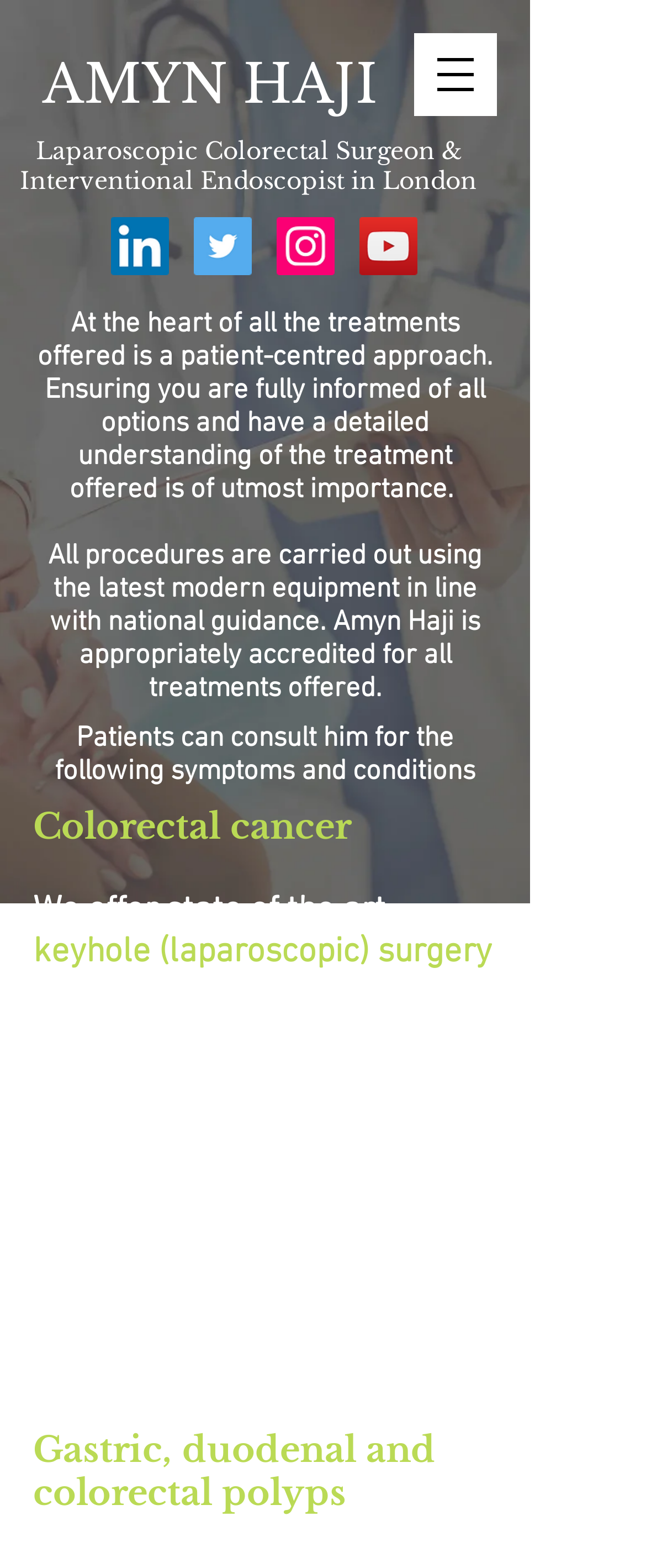Using the element description: "Colorectal cancer", determine the bounding box coordinates. The coordinates should be in the format [left, top, right, bottom], with values between 0 and 1.

[0.051, 0.514, 0.544, 0.541]